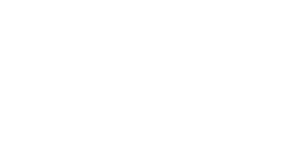Offer an in-depth description of the image shown.

The image showcases the **Automatic Coil Lacing Machine Double Sided For AC Industrial Motors**, a specialized device designed for automating the coil lacing process in AC motors. This advanced machine features an intricate assembly that includes parts for needle and nozzle rotation, thread feeding, and cutting, catering to manufacturing needs in industrial settings.

Key specifications include:
- **Model Number**: SMT-BZ51
- **Stack Height**: Adjustable between 20 to 120 mm
- **Power Supply**: 380V/50/60Hz with a power consumption of 3.5 kW
- **Air Pressure**: Operates at 0.4 MPa
- **Suitable for Stator O.D.**: Up to 160 mm

This machine is manufactured by **SMT Intelligent Device Manufacturing (Zhejiang) Co., Ltd.**, a company noted for its commitment to quality and technological innovation in industrial machinery. The design is tailored for efficiency, ensuring high-speed lacing with options for various lacing modes, making it a vital component in modern manufacturing environments that require precision and reliability.